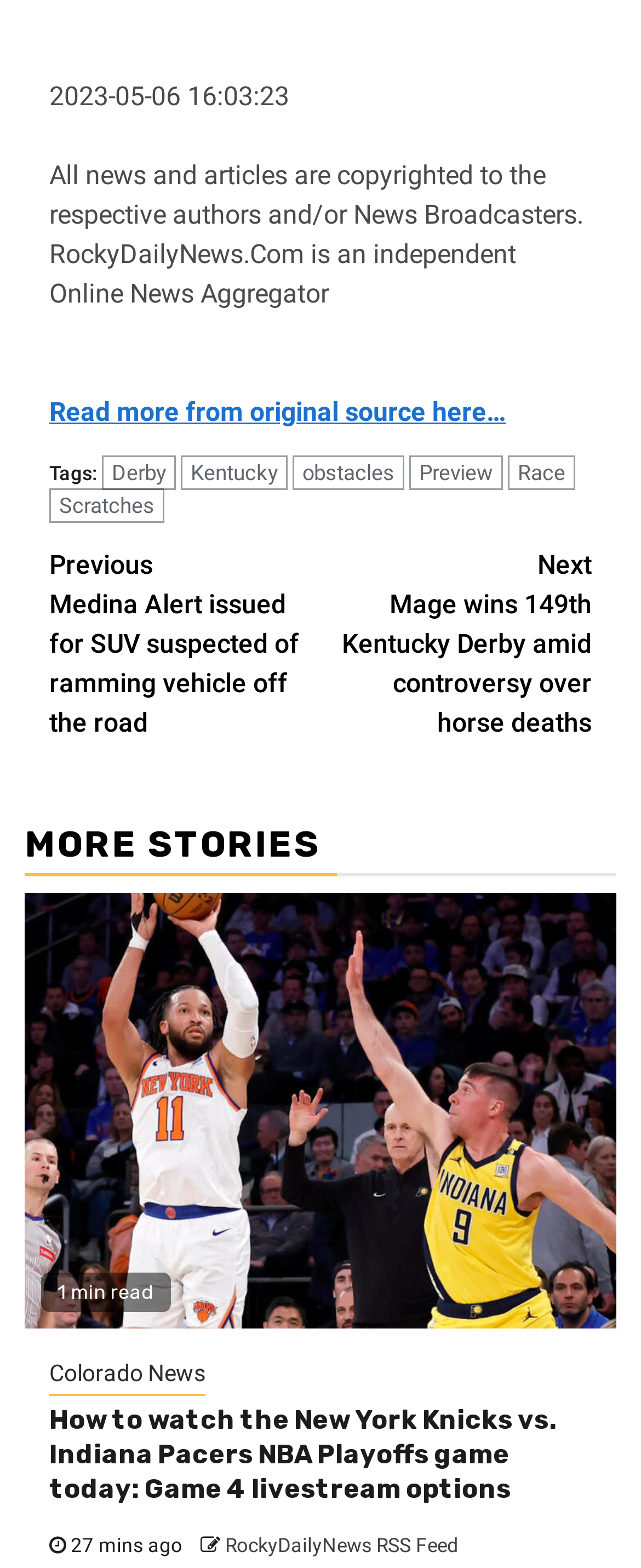Using the webpage screenshot, locate the HTML element that fits the following description and provide its bounding box: "RockyDailyNews RSS Feed".

[0.351, 0.978, 0.715, 0.993]